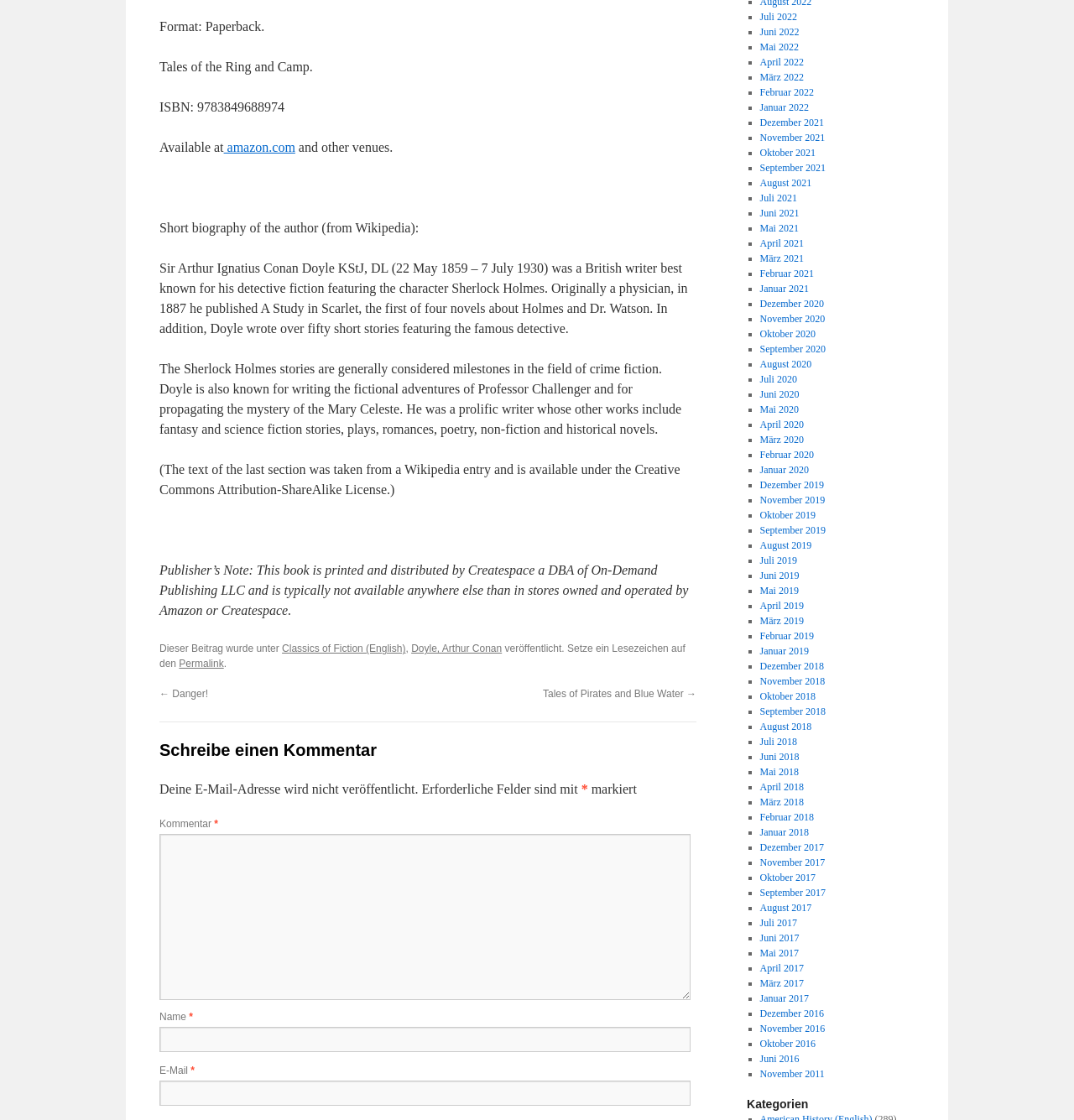Identify the bounding box coordinates necessary to click and complete the given instruction: "Click on the 'amazon.com' link".

[0.208, 0.125, 0.275, 0.138]